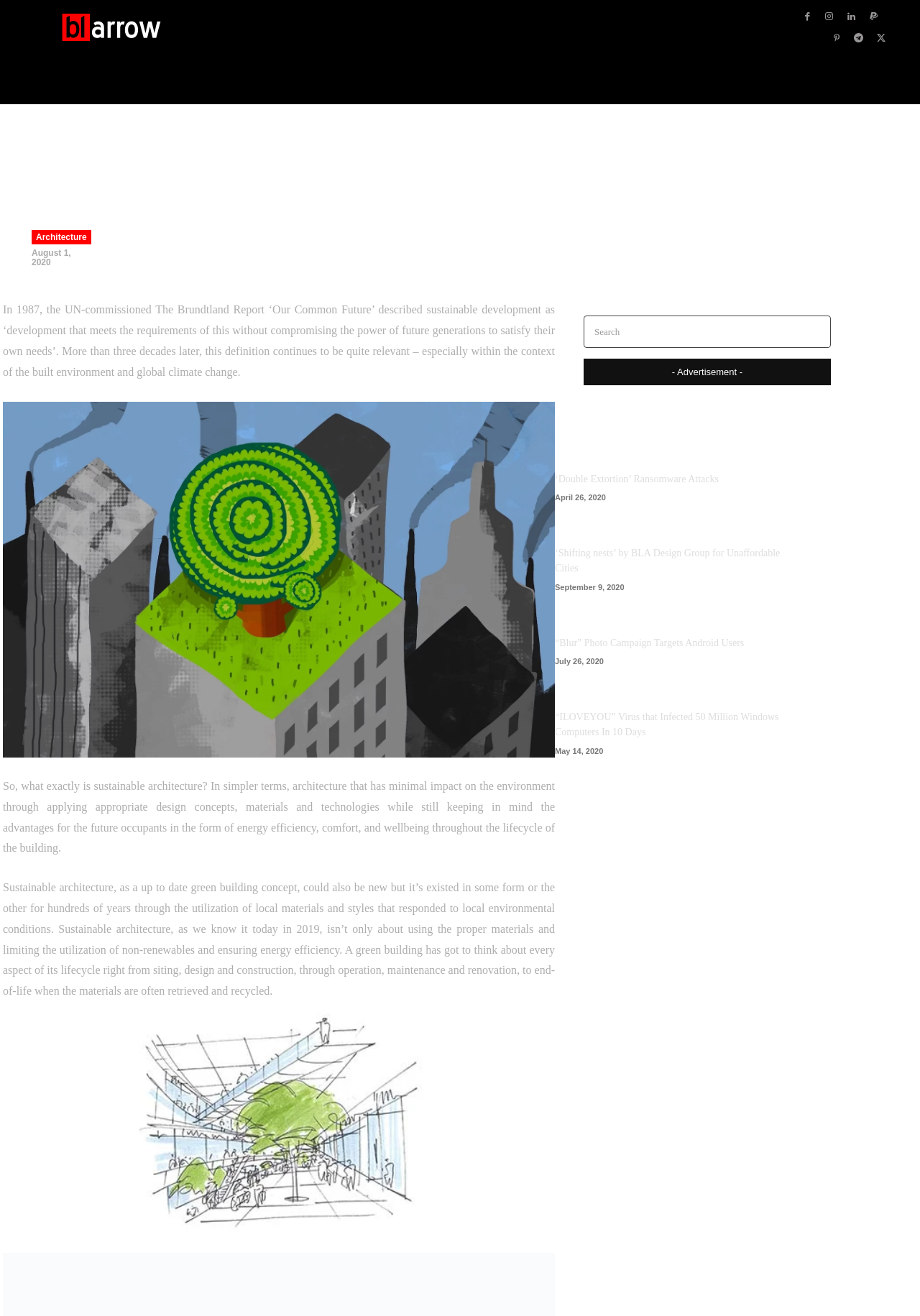Bounding box coordinates are specified in the format (top-left x, top-left y, bottom-right x, bottom-right y). All values are floating point numbers bounded between 0 and 1. Please provide the bounding box coordinate of the region this sentence describes: ‘Double Extortion’ Ransomware Attacks

[0.603, 0.36, 0.781, 0.368]